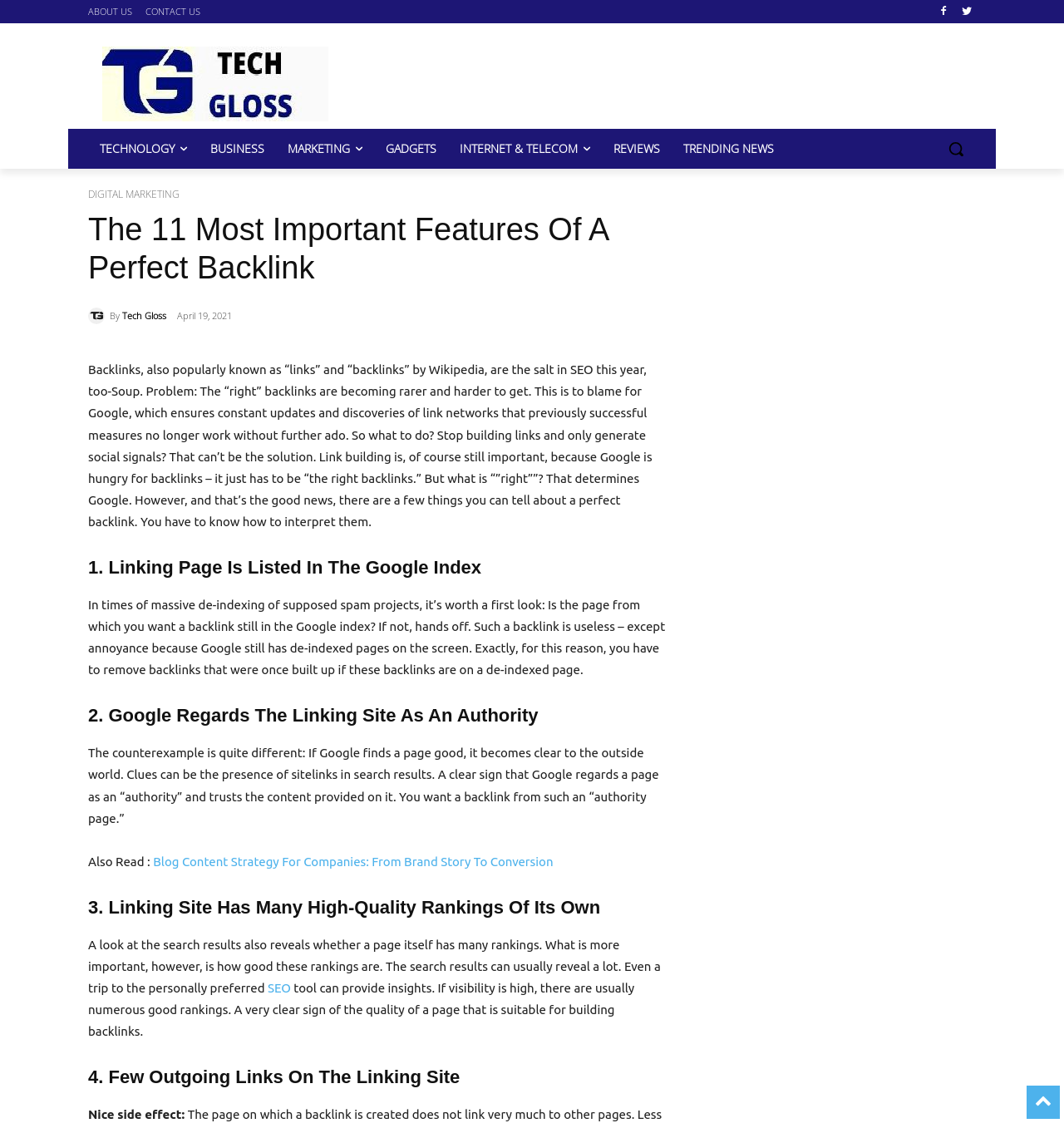Reply to the question below using a single word or brief phrase:
What is the author of the article?

Tech Gloss